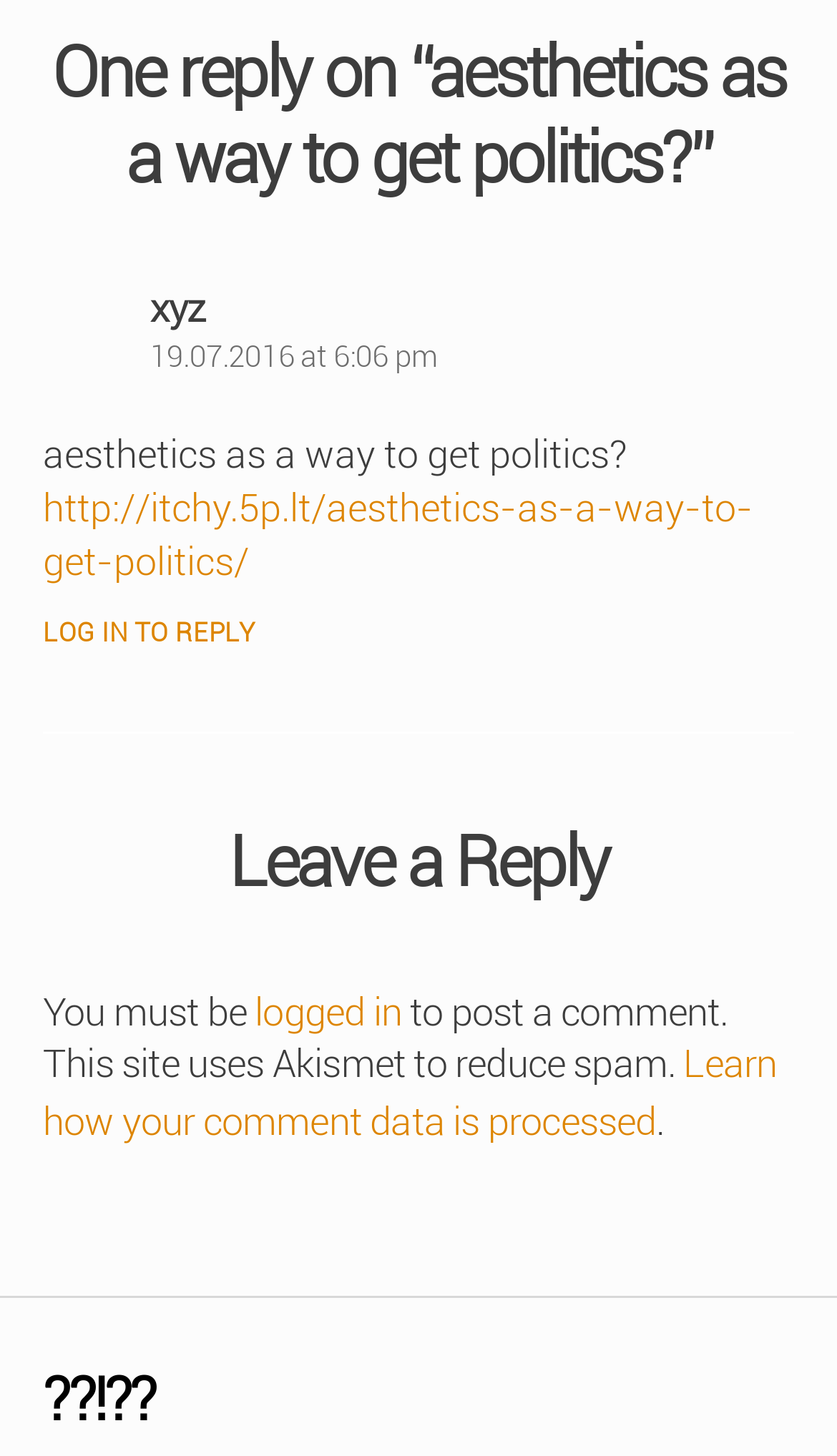Please provide a brief answer to the following inquiry using a single word or phrase:
What is the title of the article?

aesthetics as a way to get politics?